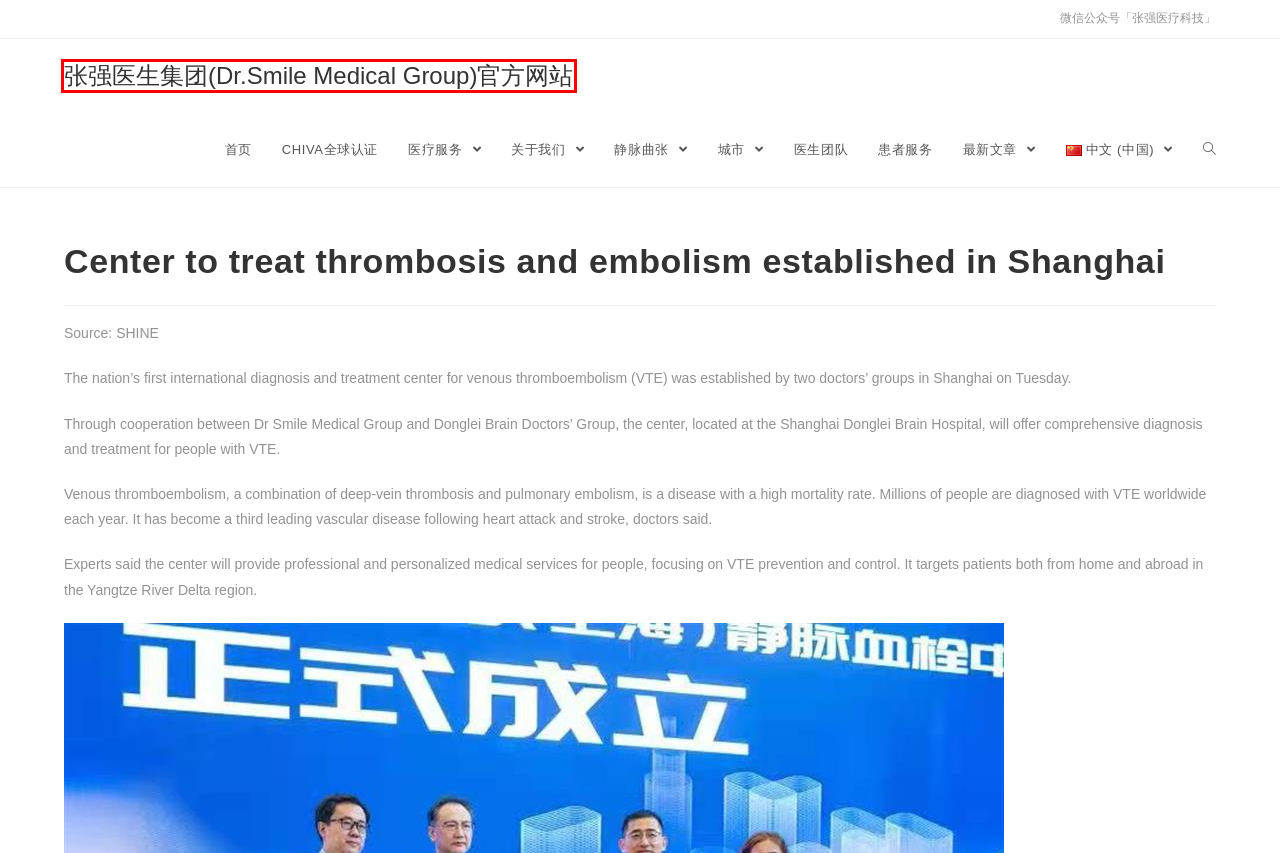Review the screenshot of a webpage that includes a red bounding box. Choose the webpage description that best matches the new webpage displayed after clicking the element within the bounding box. Here are the candidates:
A. 地点 – 张强医生集团(Dr.Smile Medical Group)官方网站
B. CHIVA全球认证项目 – 张强医生集团(Dr.Smile Medical Group)官方网站
C. 医疗服务-下肢静脉血栓诊疗 – 张强医生集团(Dr.Smile Medical Group)官方网站
D. 医生团队 – 张强医生集团(Dr.Smile Medical Group)官方网站
E. 张强医生集团 – 张强医生集团(Dr.Smile Medical Group)官方网站
F. 患者服务 – 张强医生集团(Dr.Smile Medical Group)官方网站
G. 静脉曲张 – 张强医生集团(Dr.Smile Medical Group)官方网站
H. 张强医生集团(Dr.Smile Medical Group)官方网站 – 下肢静脉曲张CHIVA诊疗技术

H